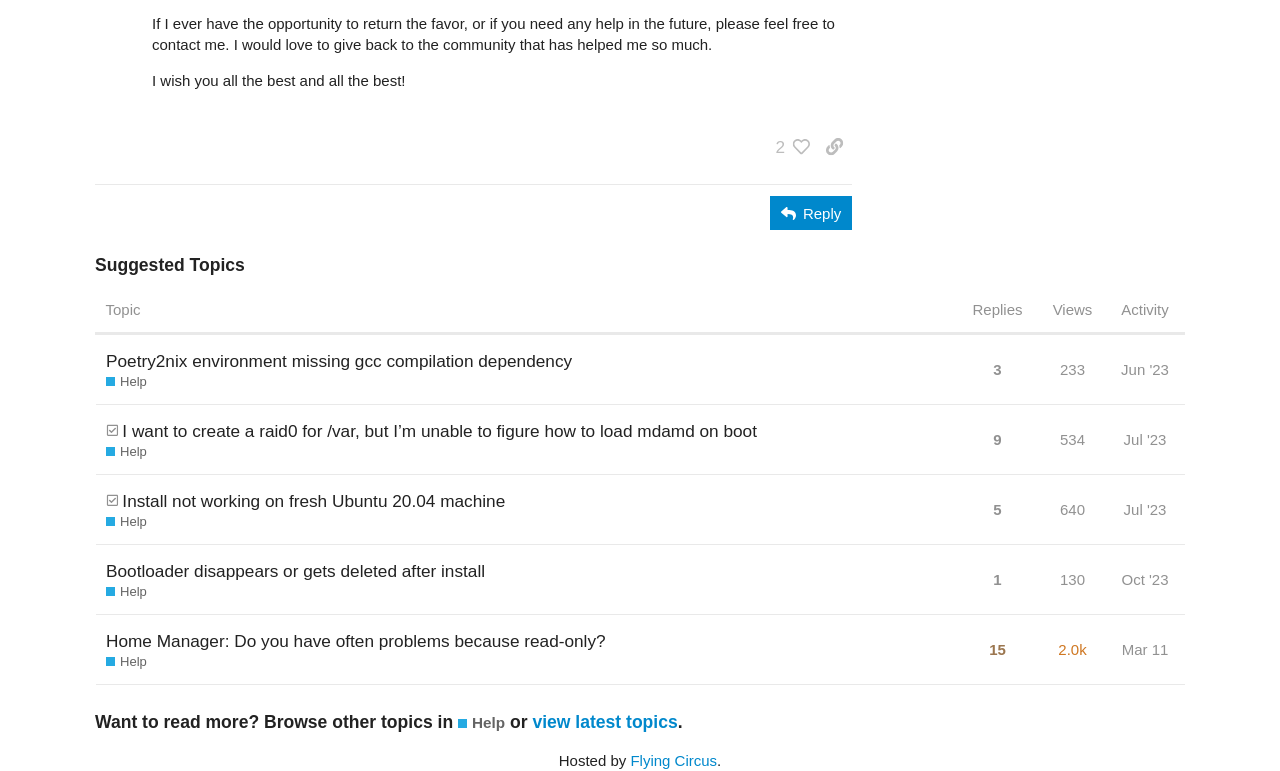Given the description "view latest topics", provide the bounding box coordinates of the corresponding UI element.

[0.416, 0.924, 0.529, 0.95]